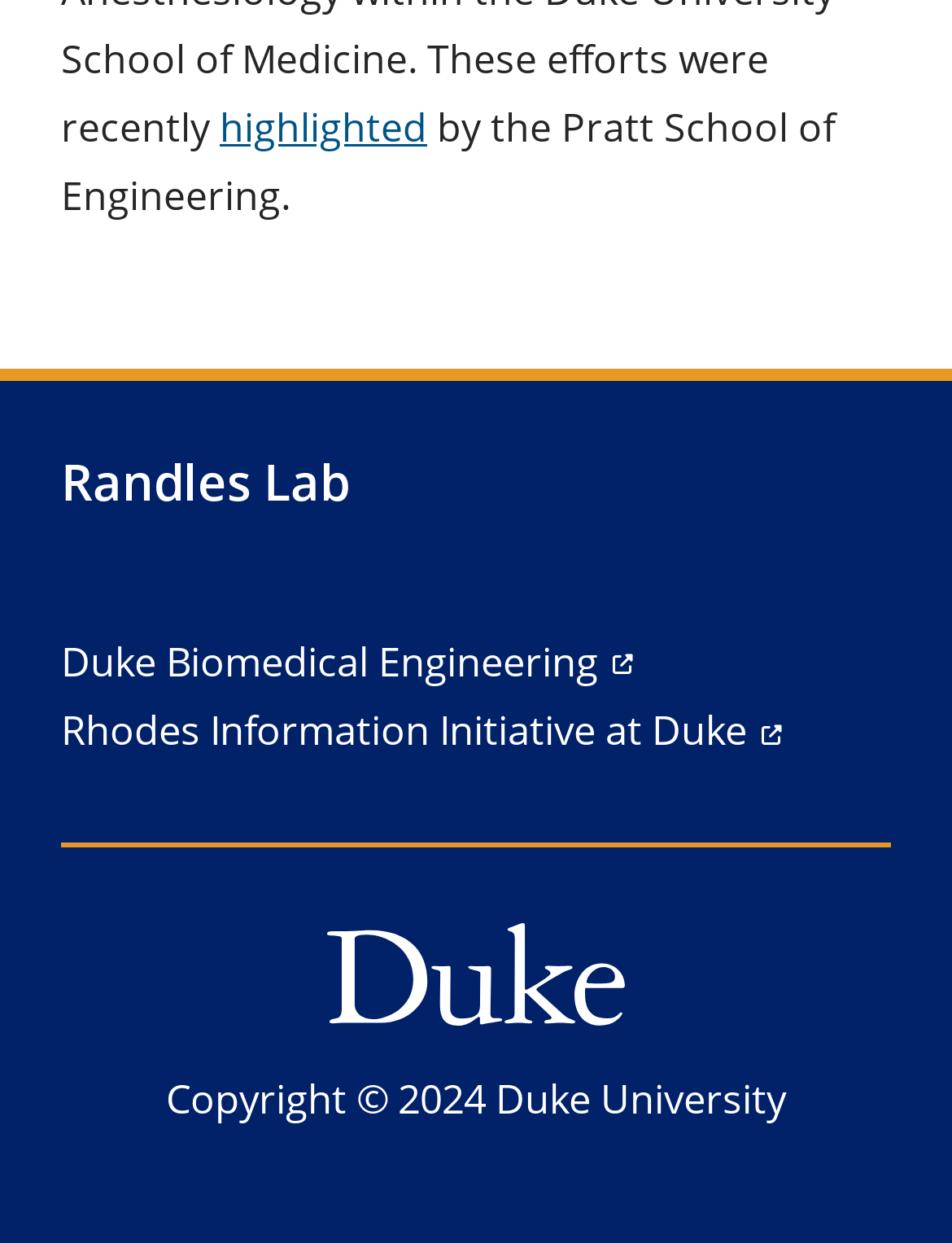Answer the following query with a single word or phrase:
What is the copyright year?

2024